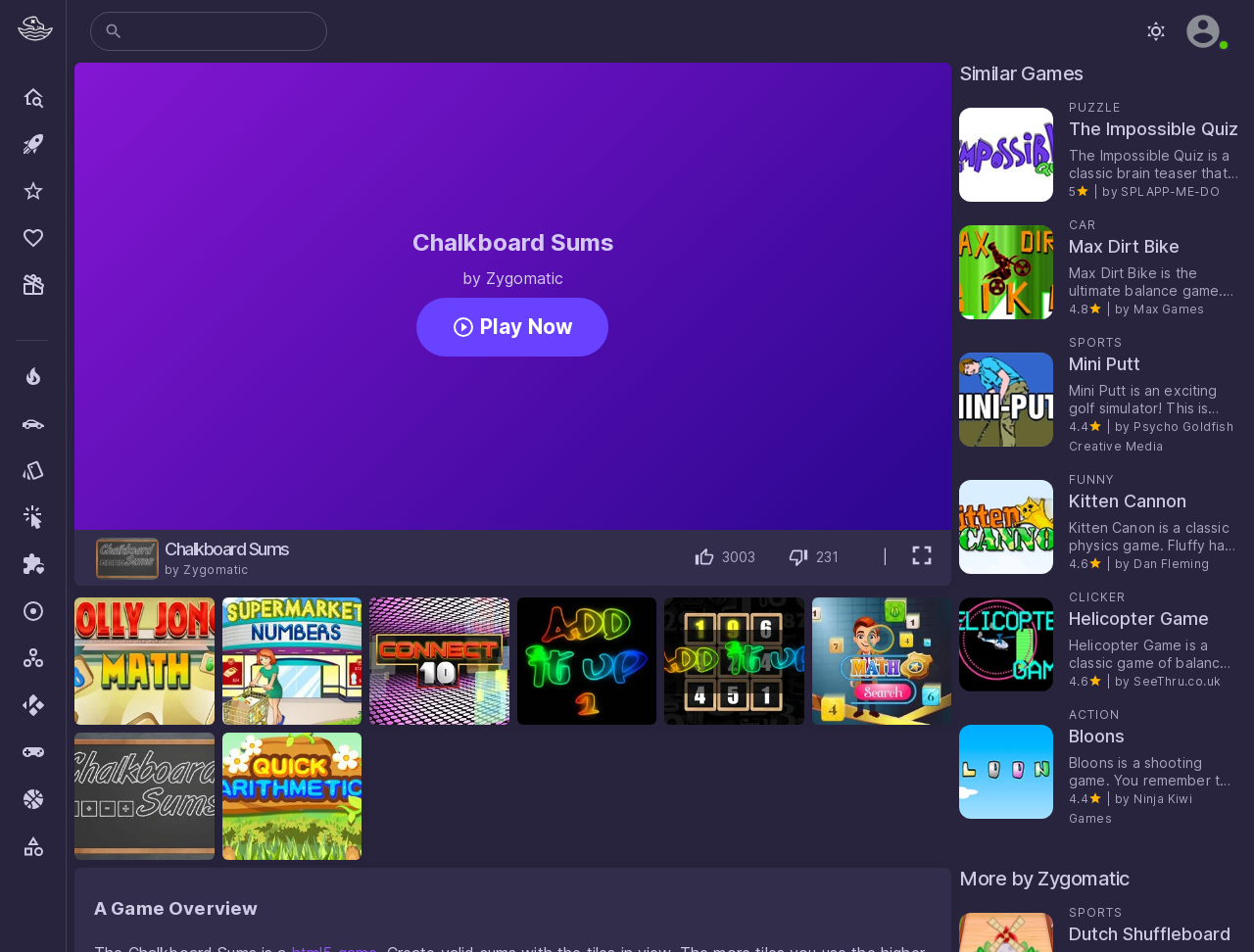Elaborate on the webpage's design and content in a detailed caption.

This webpage is a game portal that allows users to play free online math games. At the top of the page, there is a navigation menu with links to "Home", "Discover", "Recommended", "Favourites", "New Games", and other categories. Below the navigation menu, there is a search input box and a notification button.

The main content of the page is dedicated to a specific game, "Chalkboard Sums", which is a math-based game where players need to create valid sums using tiles. The game's title, "Chalkboard Sums", is displayed prominently, along with a brief description and a "Play Now" button. There is also an image of the game and information about the game's developer, Zygomatic.

On the right side of the page, there is a section that displays similar games, including "Jolly Jong Math", "Supermarket Numbers", "Connect 10", and others. Each game is represented by an image and a brief description.

Further down the page, there is a section titled "A Game Overview" that provides more information about the game, including its objective and gameplay. Below this section, there is a list of similar games, including "The Impossible Quiz", "Max Dirt Bike", "Mini Putt", and others. Each game is represented by an image, a brief description, and a rating system with stars.

Overall, the webpage is designed to provide users with a variety of math-based games to play, along with information and ratings to help them choose the games that suit their interests.